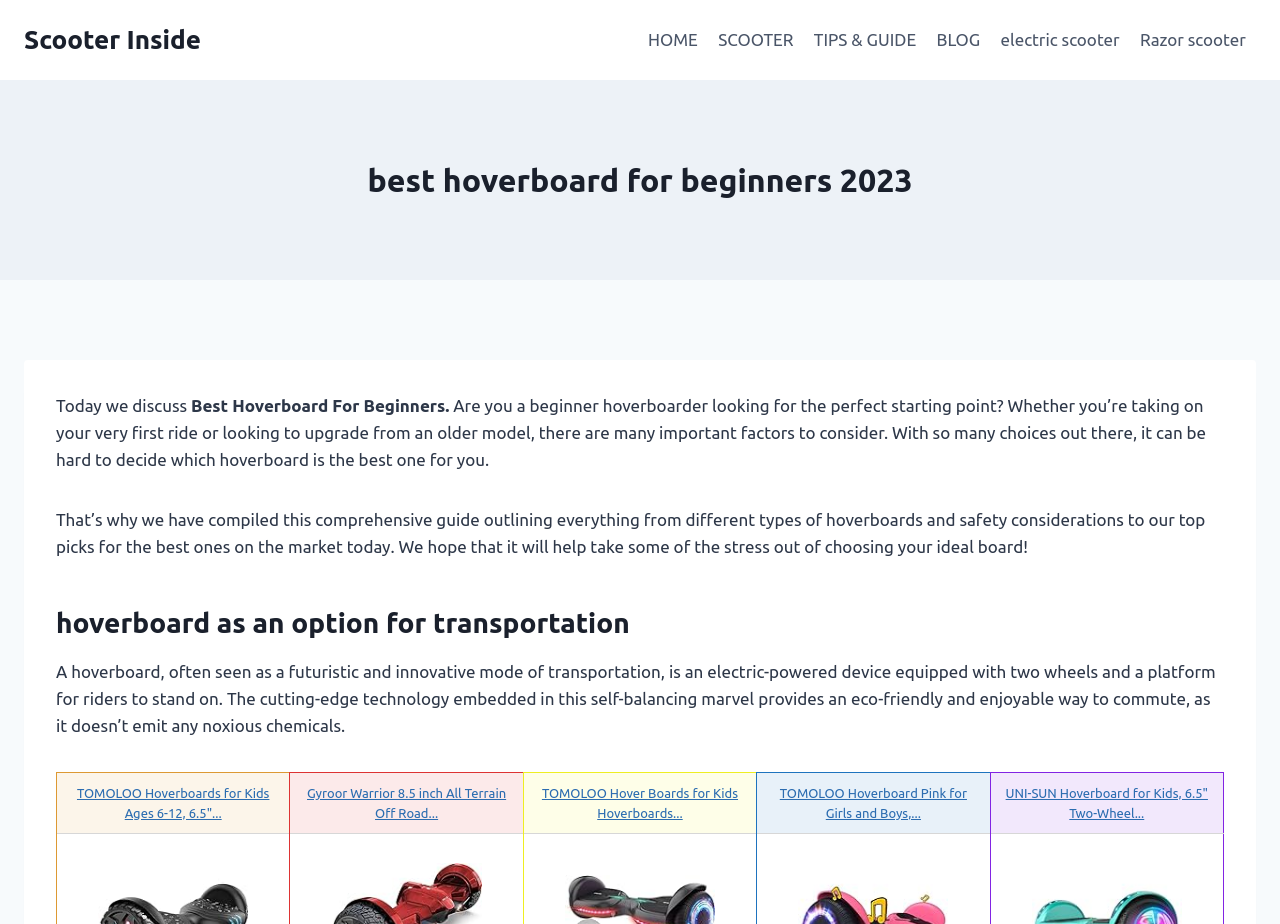What is the focus of the webpage?
Answer the question in as much detail as possible.

The webpage is focused on providing a comprehensive guide for beginners to find the perfect hoverboard, including different types of hoverboards and safety considerations.